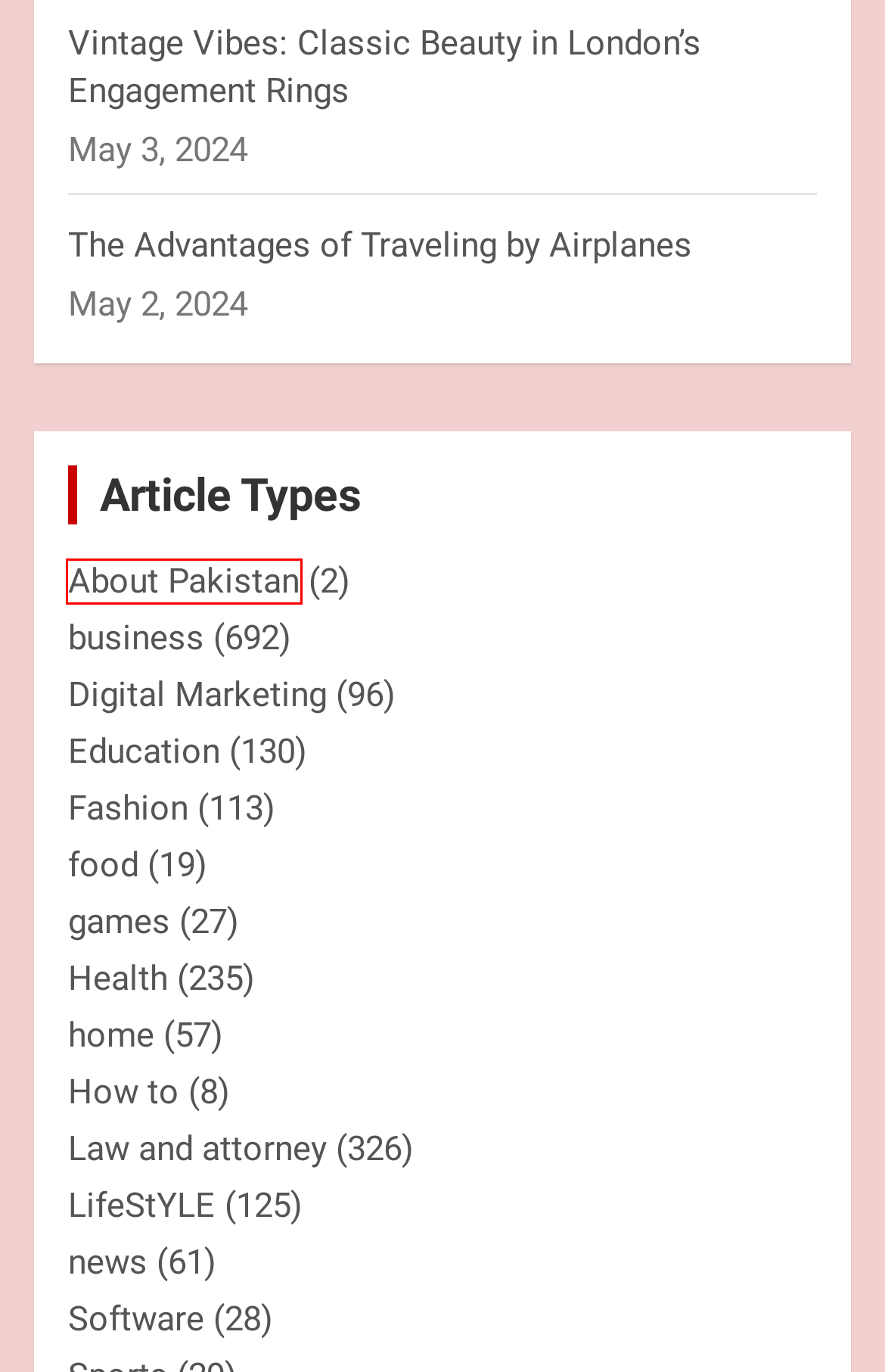You have a screenshot of a webpage with an element surrounded by a red bounding box. Choose the webpage description that best describes the new page after clicking the element inside the red bounding box. Here are the candidates:
A. Software Archives - Make & Appreciate
B. Vintage Vibes: Classic Beauty in London's Engagement Rings - Make & Appreciate
C. games Archives - Make & Appreciate
D. food Archives - Make & Appreciate
E. Education Archives - Make & Appreciate
F. home Archives - Make & Appreciate
G. Digital Marketing Archives - Make & Appreciate
H. About Pakistan Archives - Make & Appreciate

H